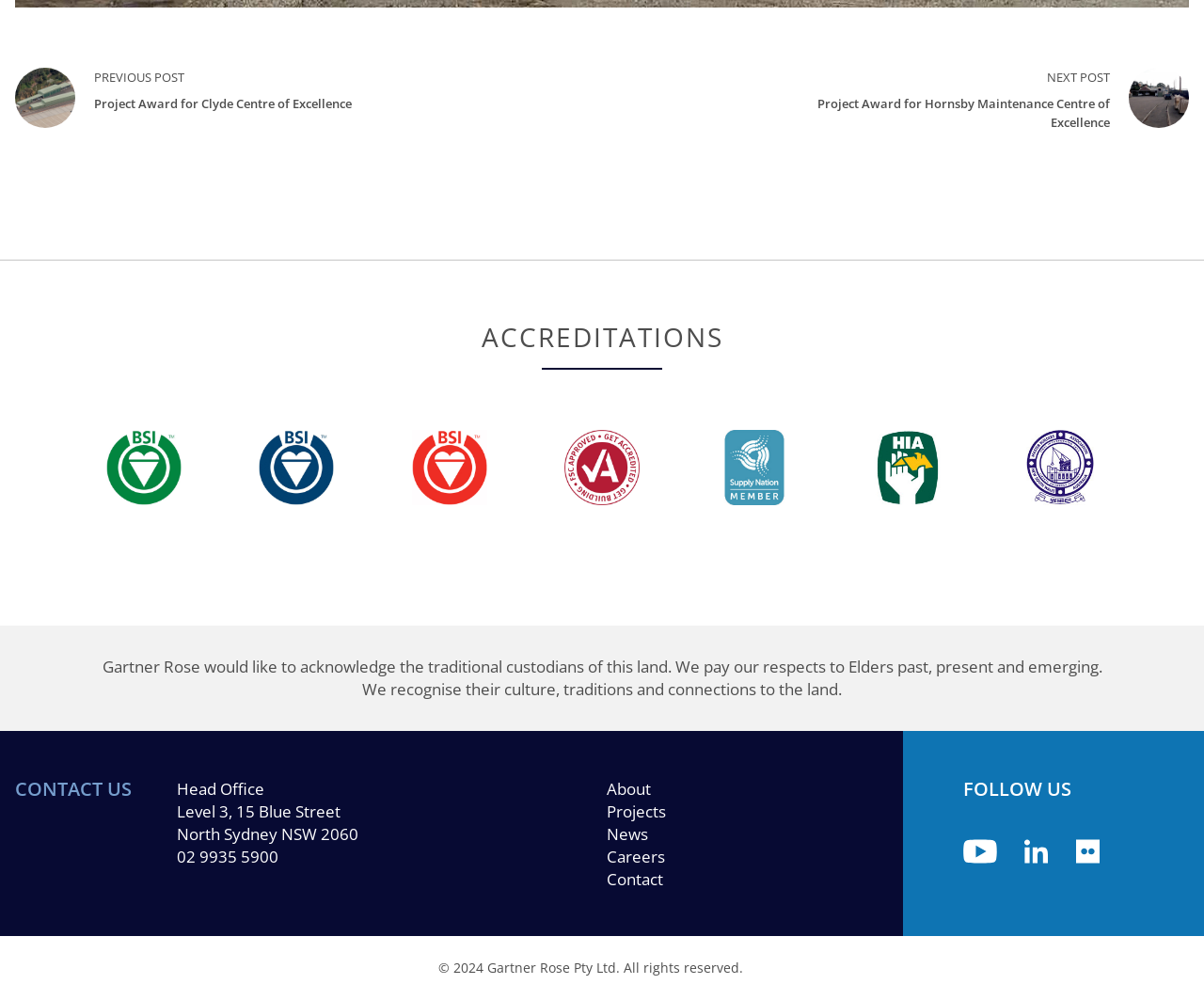What is the name of the company?
Provide an in-depth answer to the question, covering all aspects.

The company name can be inferred from the text 'Gartner Rose would like to acknowledge the traditional custodians of this land.' and '© 2024 Gartner Rose Pty Ltd. All rights reserved.' which suggests that the company name is Gartner Rose.